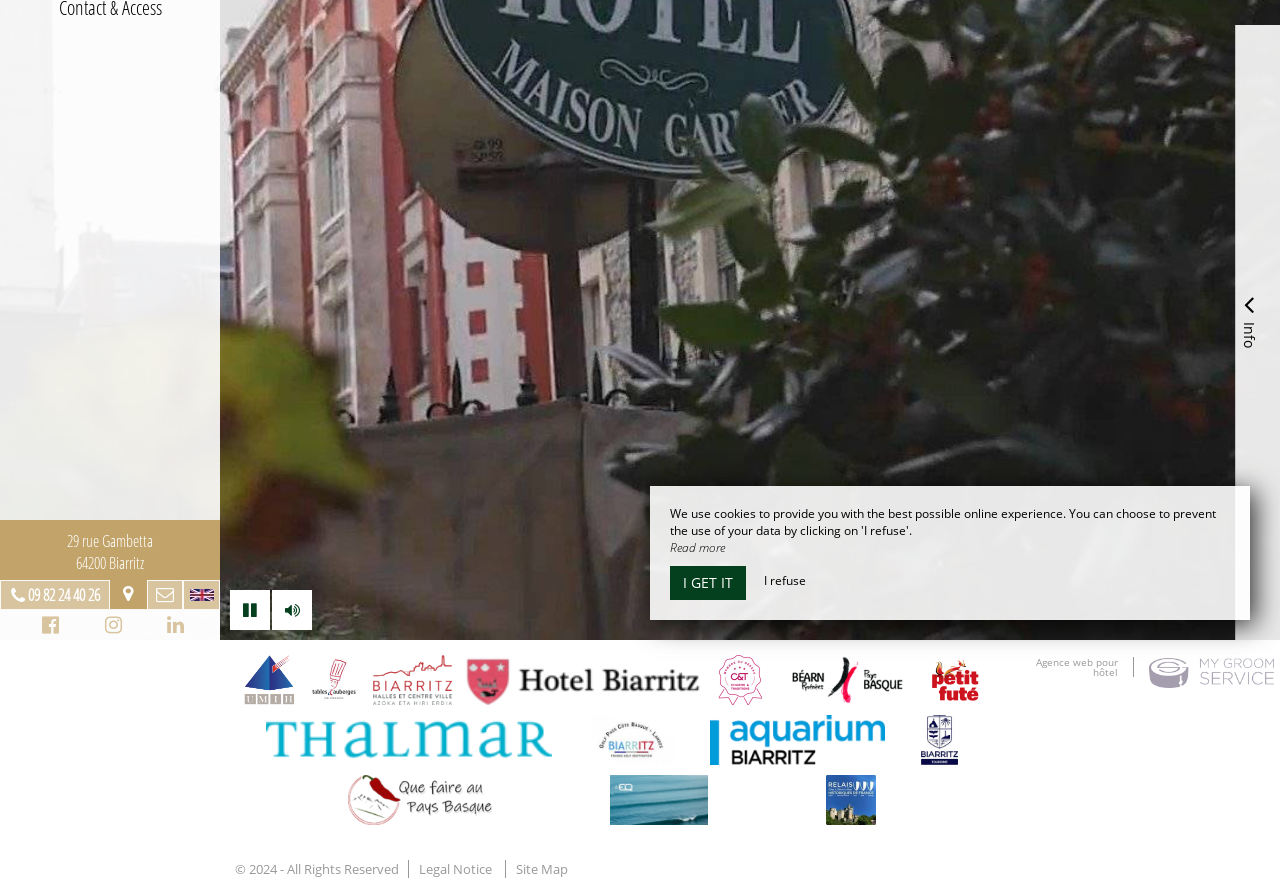From the given element description: "alt="centre thalasso Thalmar"", find the bounding box for the UI element. Provide the coordinates as four float numbers between 0 and 1, in the order [left, top, right, bottom].

[0.204, 0.804, 0.435, 0.872]